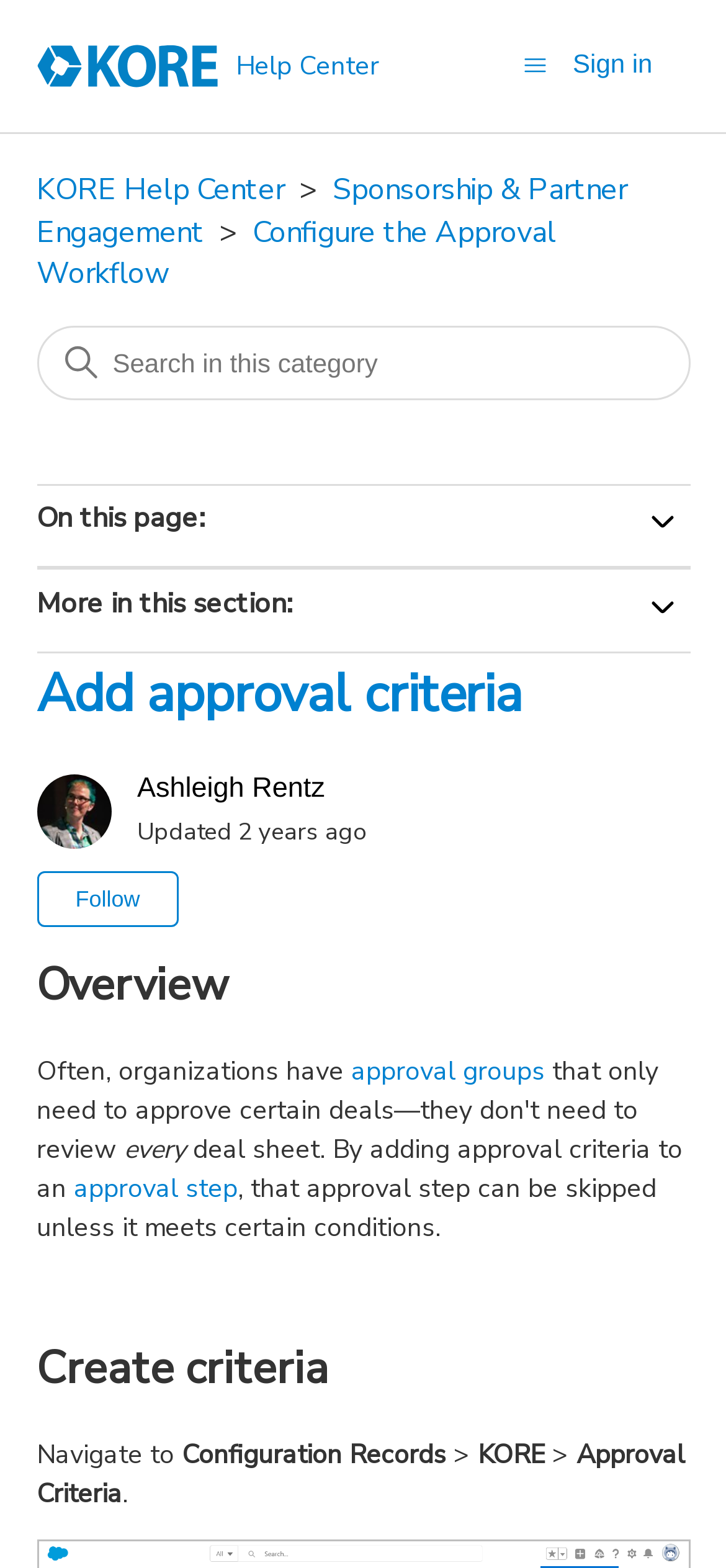Who updated the article?
Using the visual information, respond with a single word or phrase.

Ashleigh Rentz